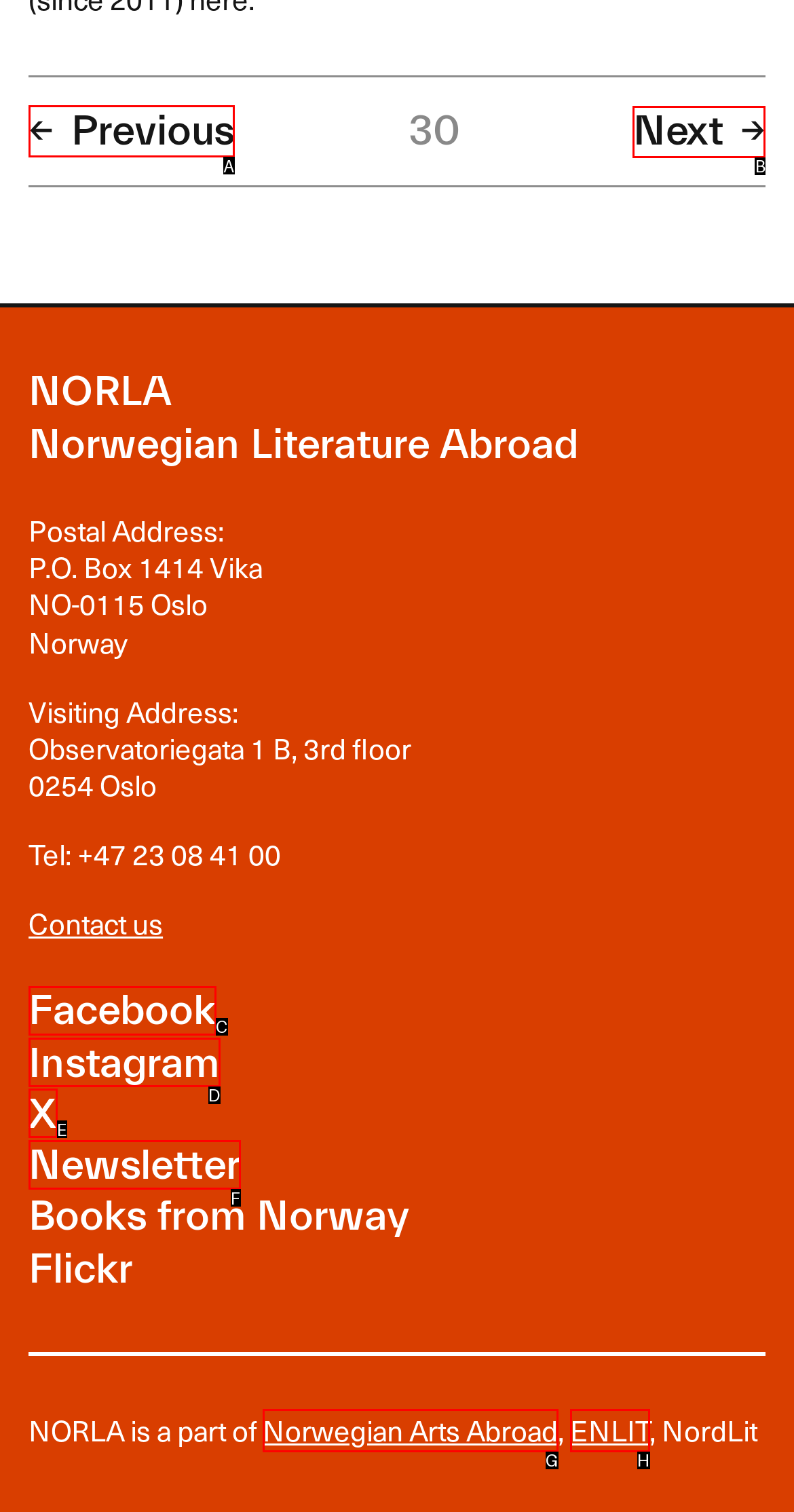Please indicate which HTML element to click in order to fulfill the following task: Go to previous page Respond with the letter of the chosen option.

A